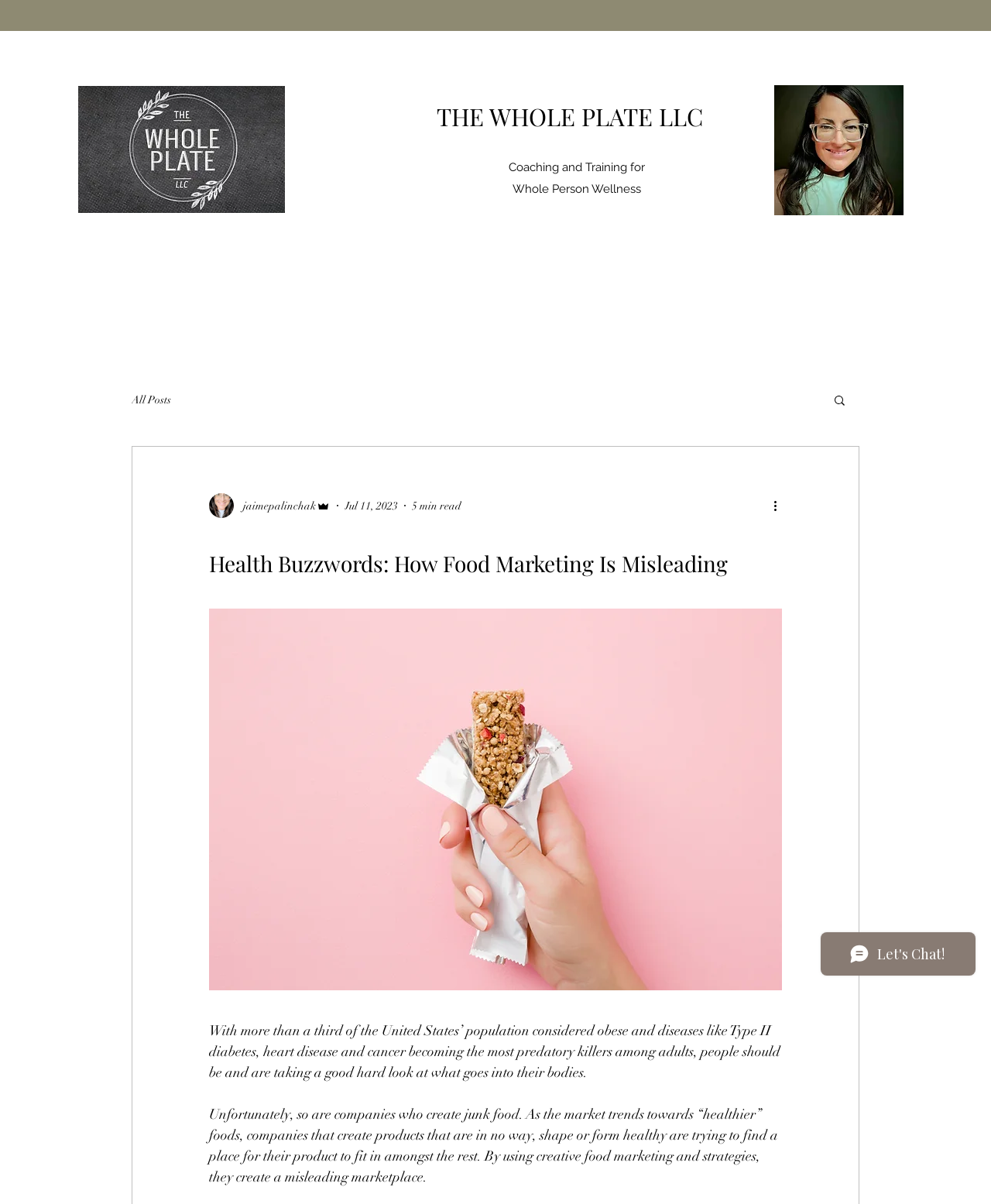Identify the bounding box coordinates for the UI element that matches this description: "jaimepalinchak".

[0.211, 0.41, 0.334, 0.43]